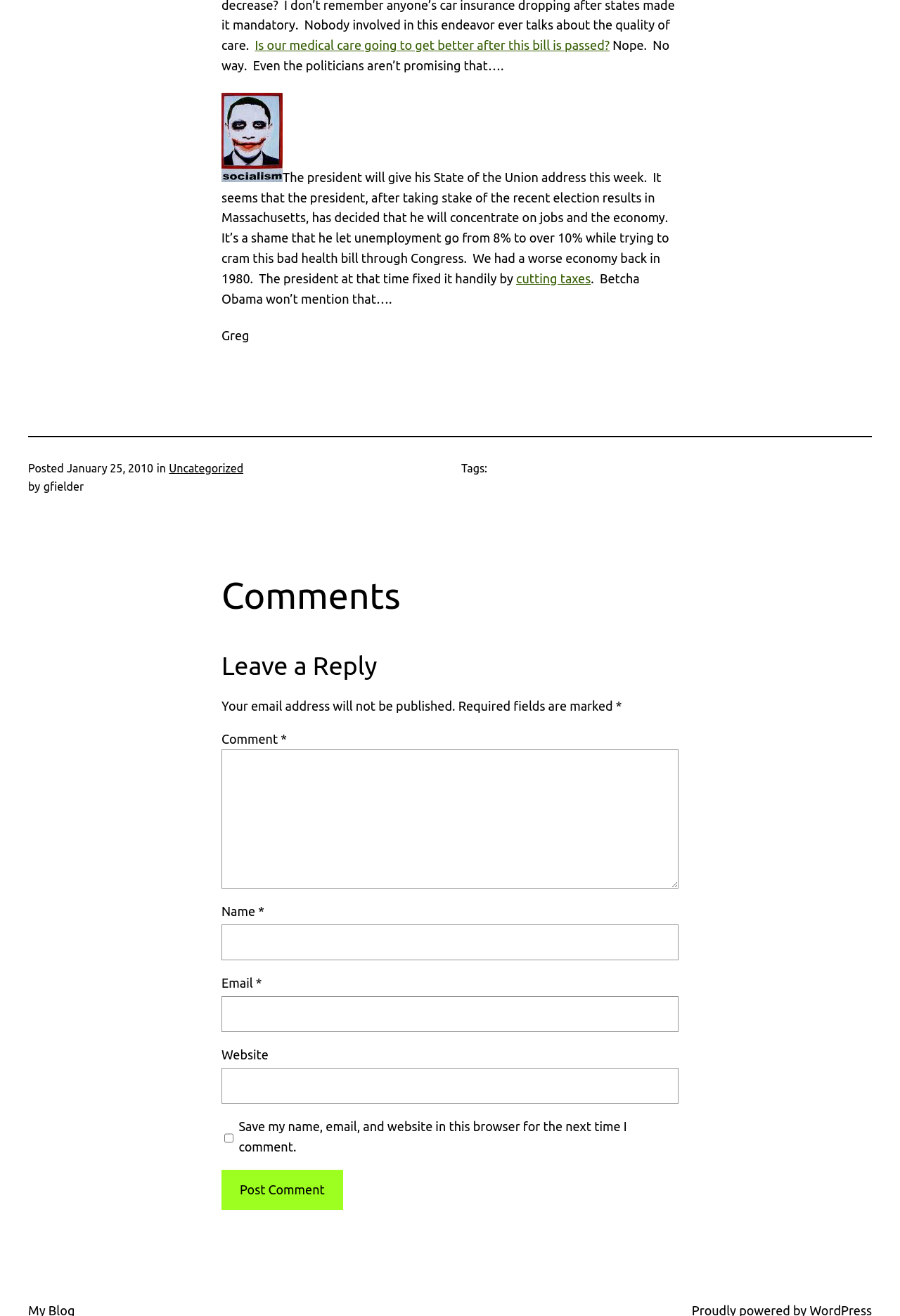Determine the bounding box coordinates for the clickable element to execute this instruction: "Search by tags". Provide the coordinates as four float numbers between 0 and 1, i.e., [left, top, right, bottom].

None